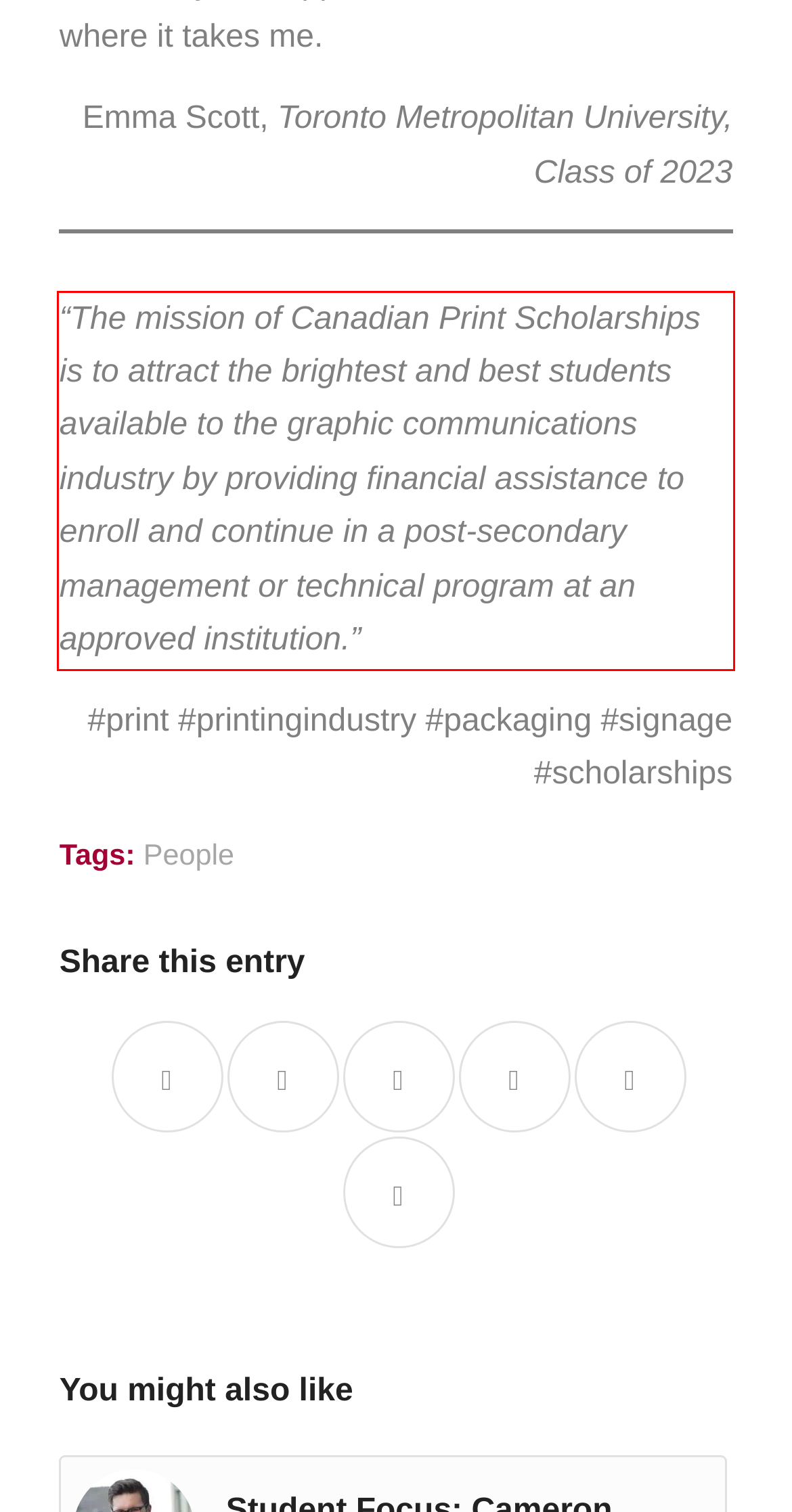Given a webpage screenshot, locate the red bounding box and extract the text content found inside it.

“The mission of Canadian Print Scholarships is to attract the brightest and best students available to the graphic communications industry by providing financial assistance to enroll and continue in a post-secondary management or technical program at an approved institution.”